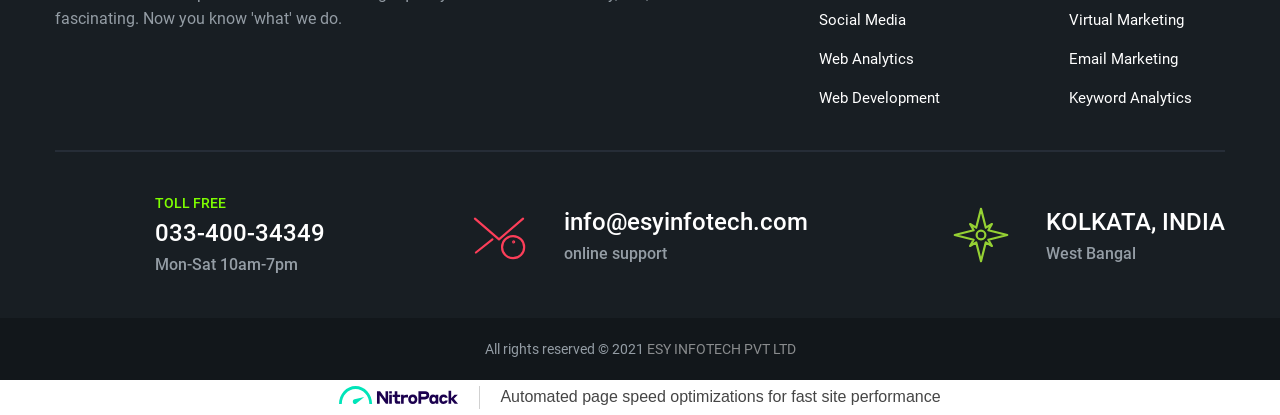Provide the bounding box for the UI element matching this description: "Insights".

None